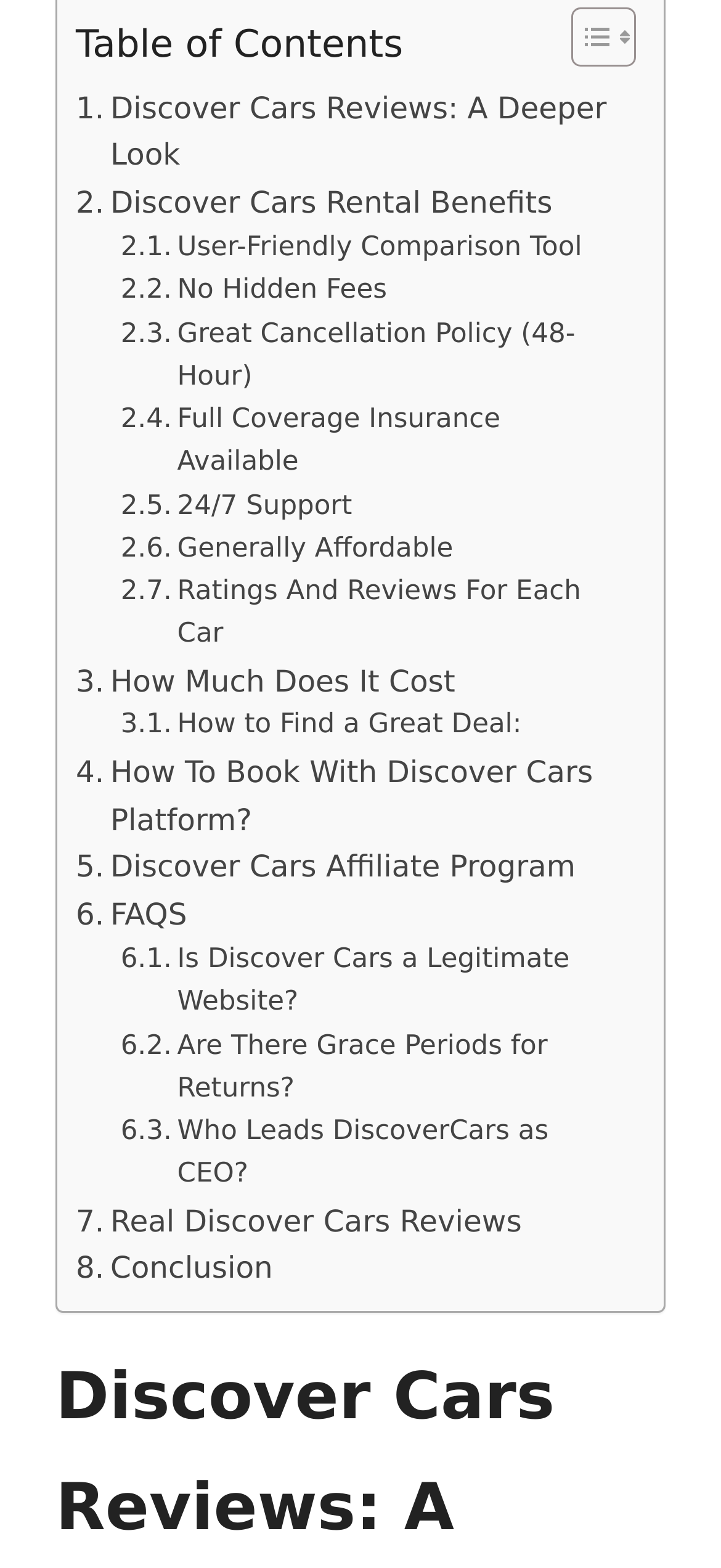Could you provide the bounding box coordinates for the portion of the screen to click to complete this instruction: "Read Discover Cars Reviews"?

[0.105, 0.054, 0.869, 0.115]